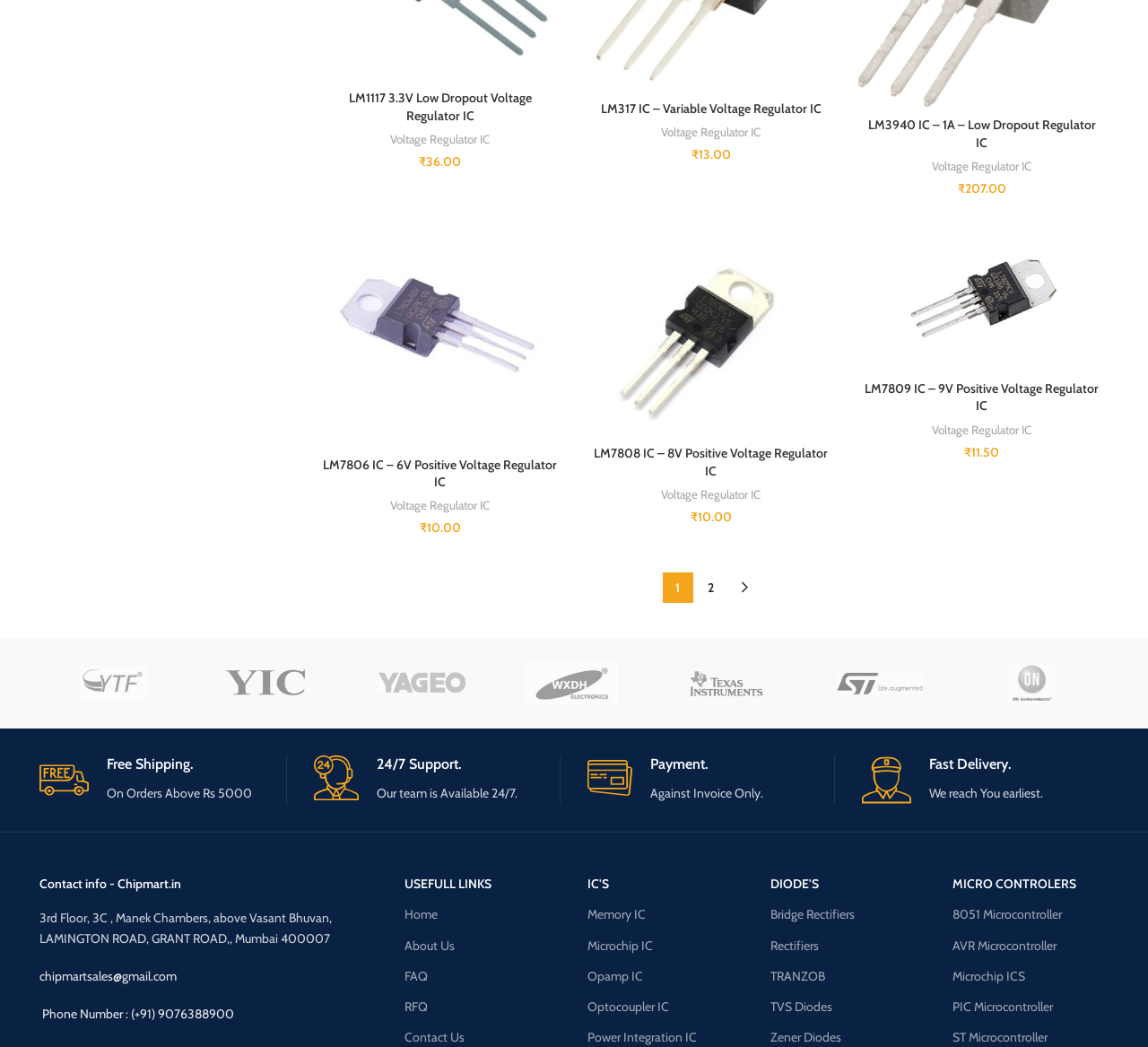What is the phone number of Chipmart.in?
Based on the image, give a one-word or short phrase answer.

(+91) 9076388900